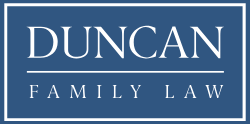What is the font style of the 'DUNCAN' text?
Answer the question in as much detail as possible.

The caption describes the font style of the 'DUNCAN' text as elegant and bold, which conveys a sense of professionalism and prominence.